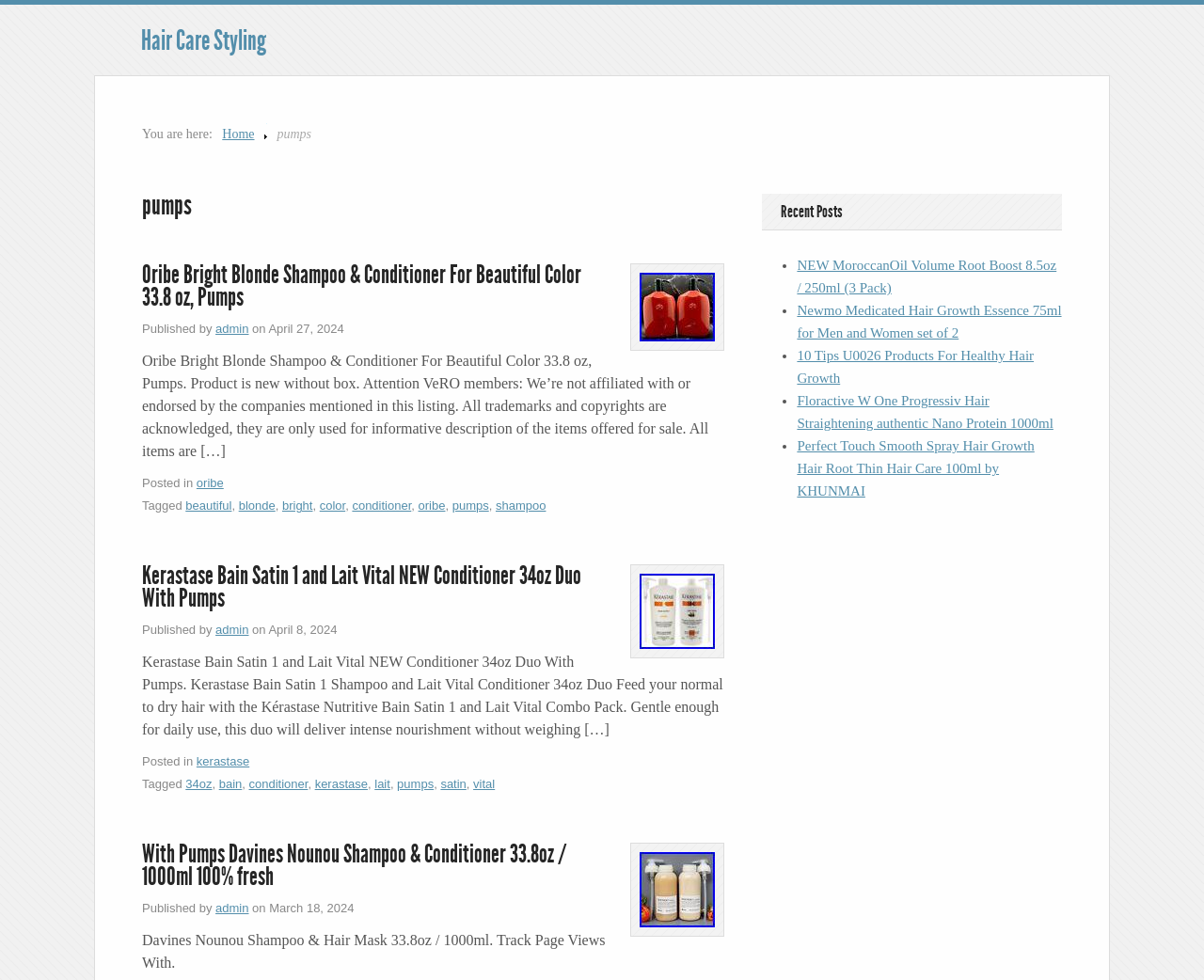What is the brand of the shampoo and conditioner in the first article?
Using the screenshot, give a one-word or short phrase answer.

Oribe